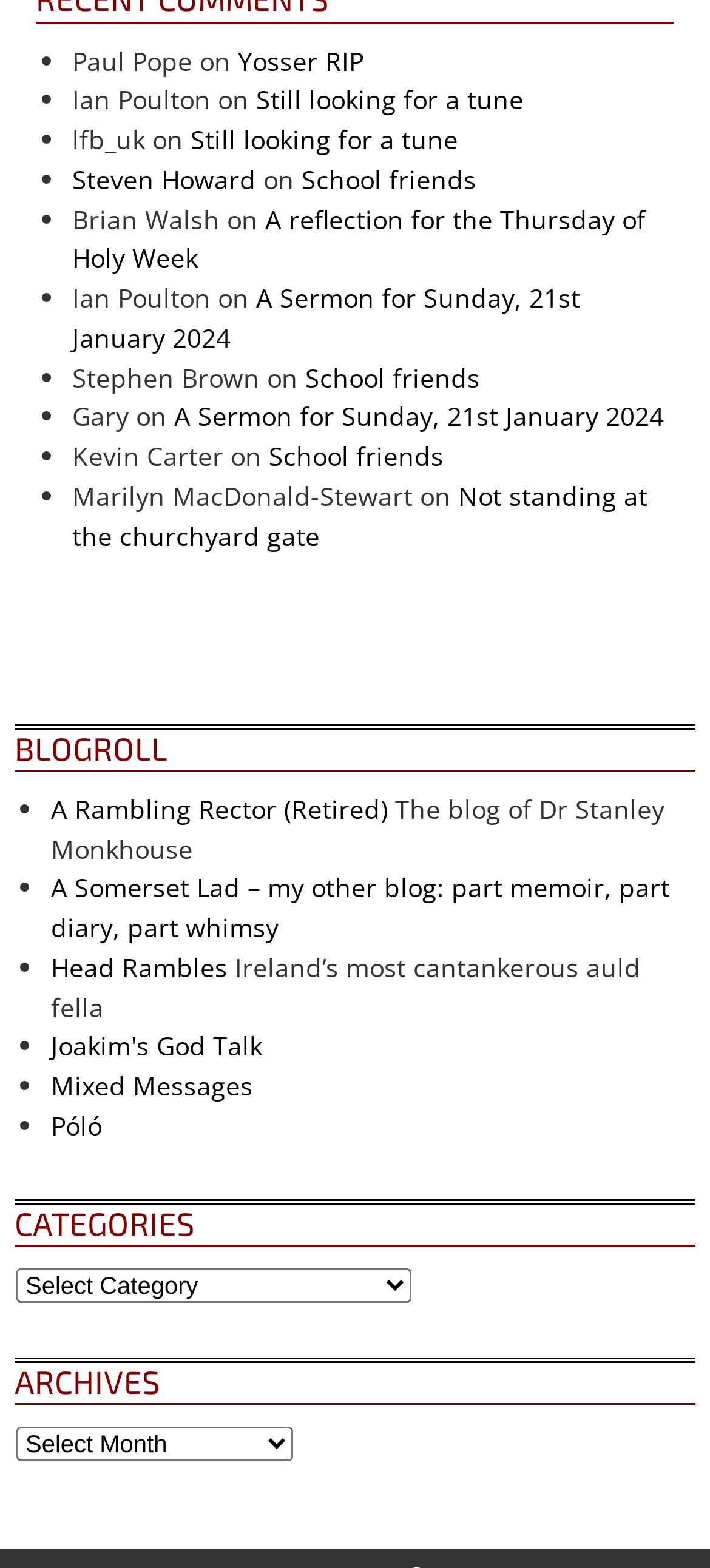Please provide the bounding box coordinates for the element that needs to be clicked to perform the following instruction: "Click on 'Yosser RIP'". The coordinates should be given as four float numbers between 0 and 1, i.e., [left, top, right, bottom].

[0.335, 0.027, 0.512, 0.049]